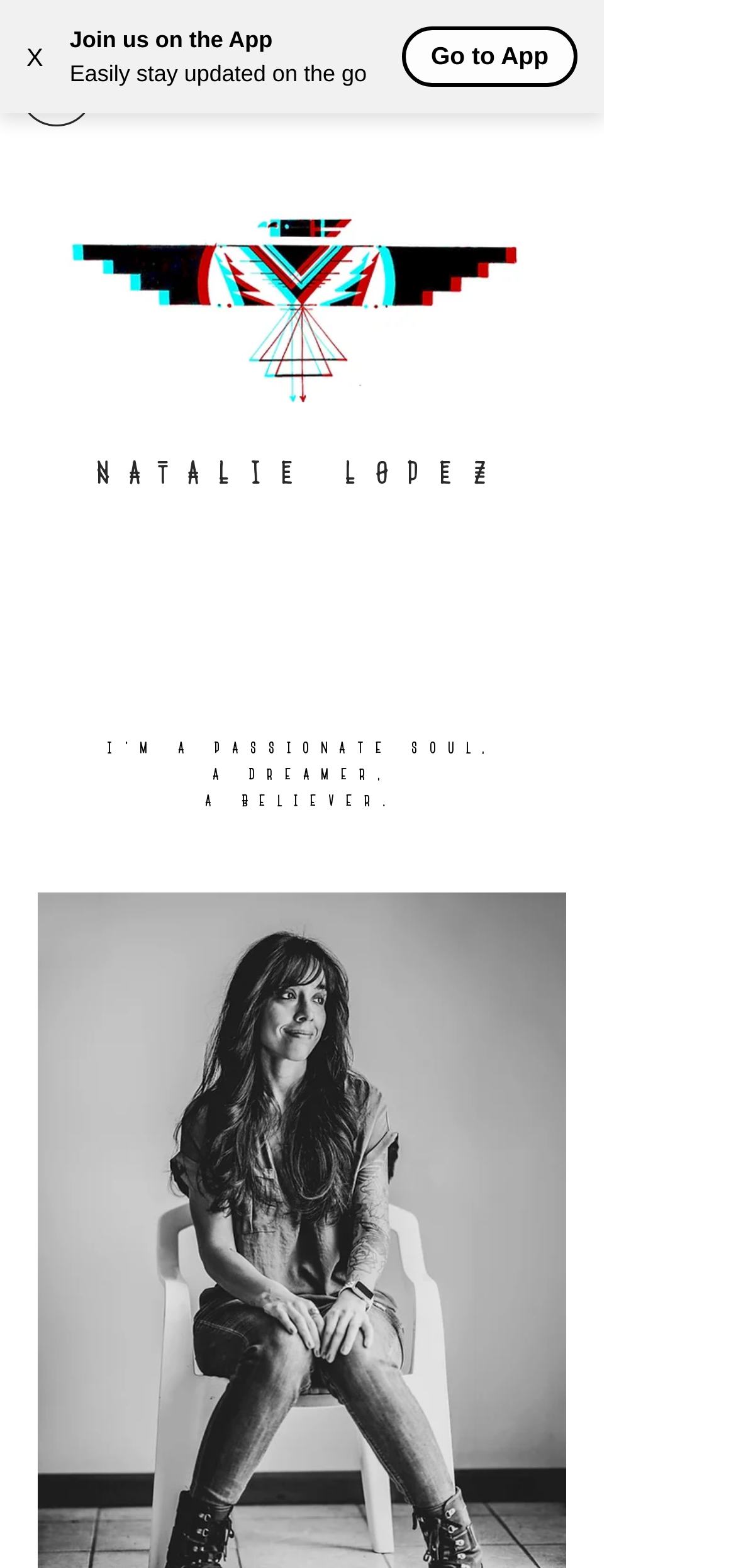Based on the visual content of the image, answer the question thoroughly: What is the purpose of the 'Go to App' button?

The 'Go to App' button is located near the top of the webpage, accompanied by the text 'Easily stay updated on the go', suggesting that the button is intended to direct users to download an app related to Natalie Lopez Photography, allowing them to stay updated on her work while on the go.